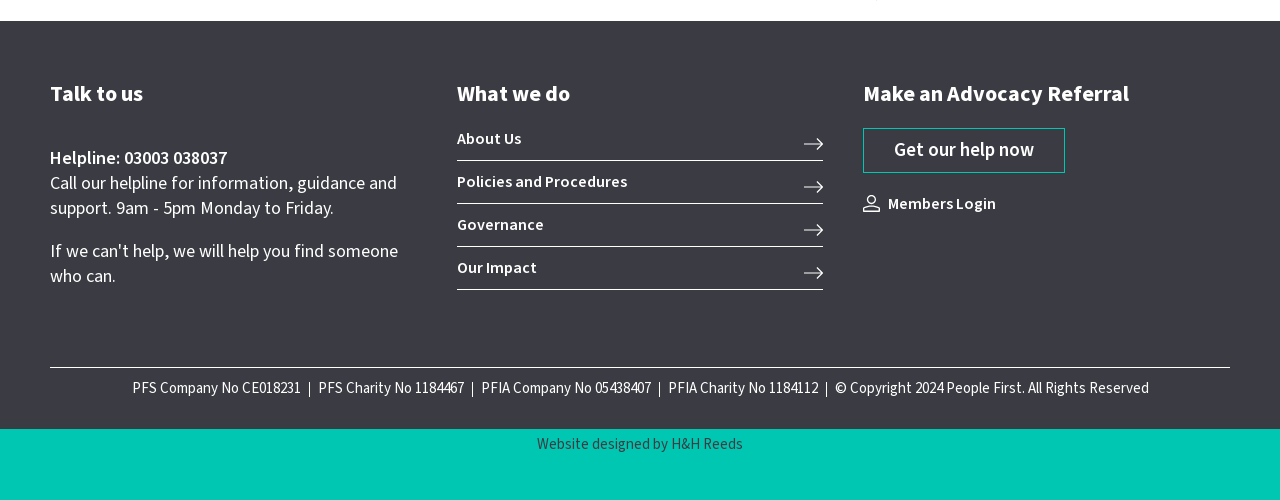Find the coordinates for the bounding box of the element with this description: "Policies and Procedures".

[0.357, 0.341, 0.643, 0.405]